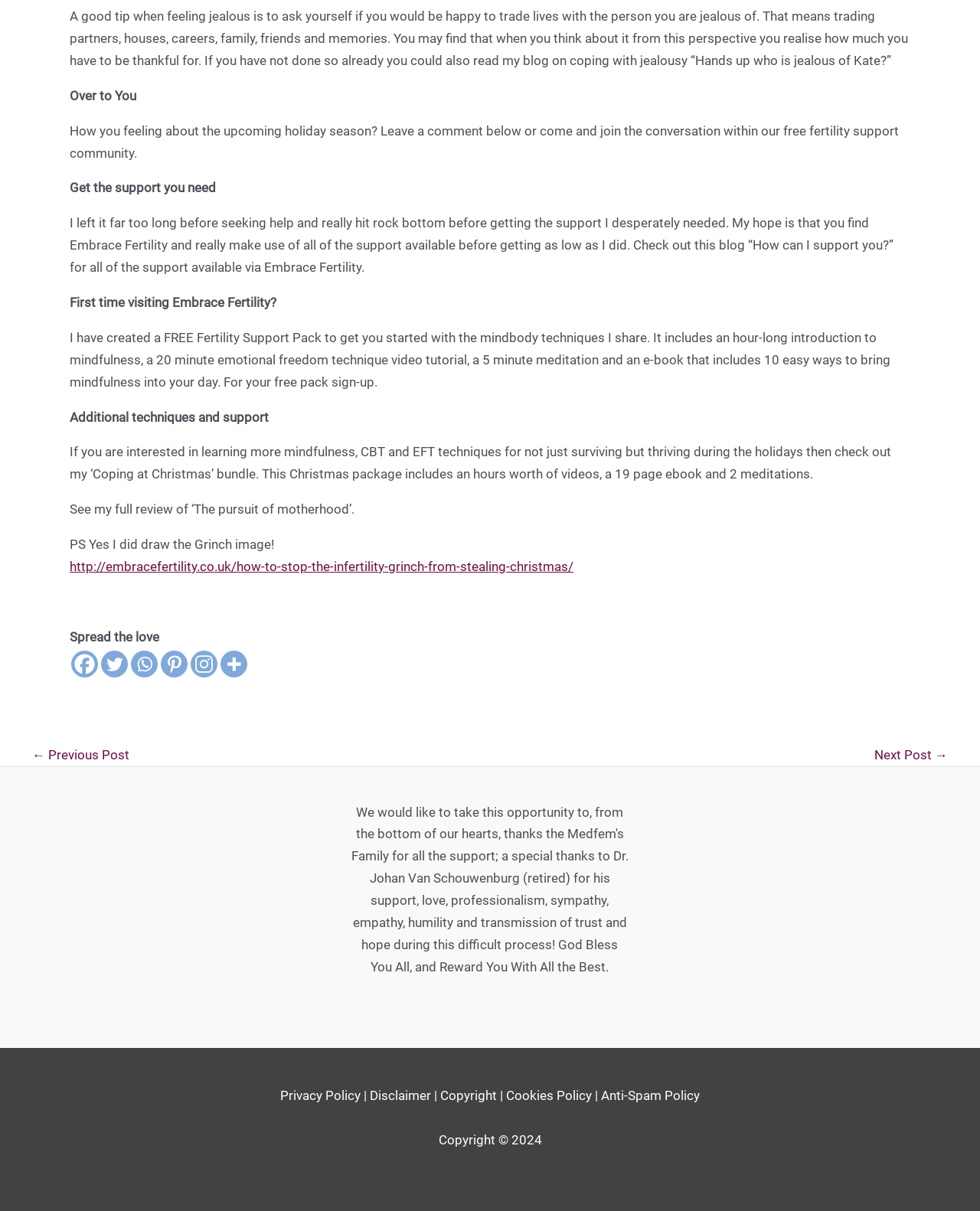Using the webpage screenshot, find the UI element described by Next Post →. Provide the bounding box coordinates in the format (top-left x, top-left y, bottom-right x, bottom-right y), ensuring all values are floating point numbers between 0 and 1.

[0.892, 0.618, 0.967, 0.629]